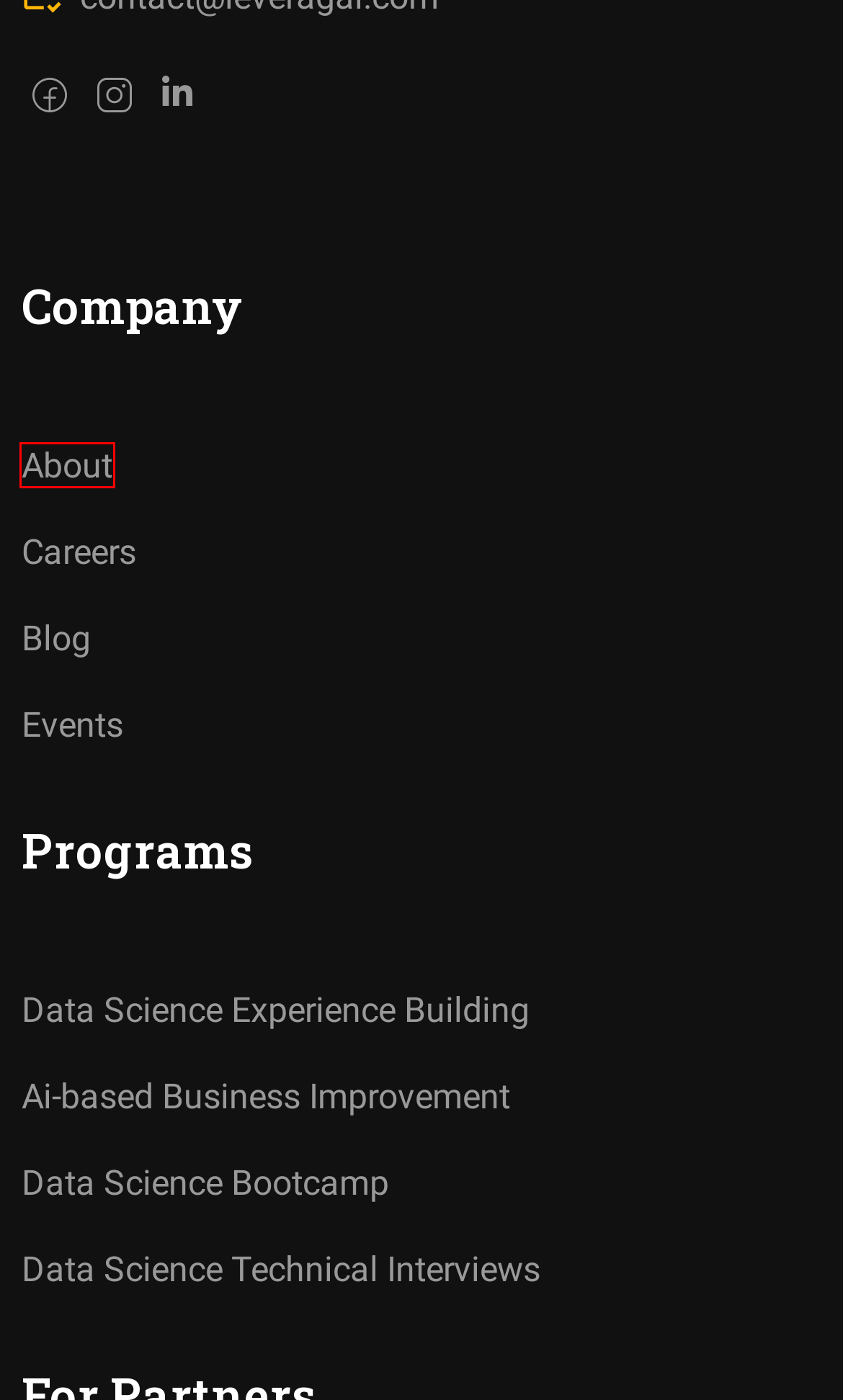Review the screenshot of a webpage that includes a red bounding box. Choose the webpage description that best matches the new webpage displayed after clicking the element within the bounding box. Here are the candidates:
A. About Us - leveragai.com
B. Corporates - leveragai.com
C. Hire Our Graduates - leveragai.com
D. AI for Business Development - leveragai.com
E. Career - leveragai.com
F. Technical Interviews - leveragai.com
G. Experience with Data Science Projects - leveragai.com
H. Contact - leveragai.com

A